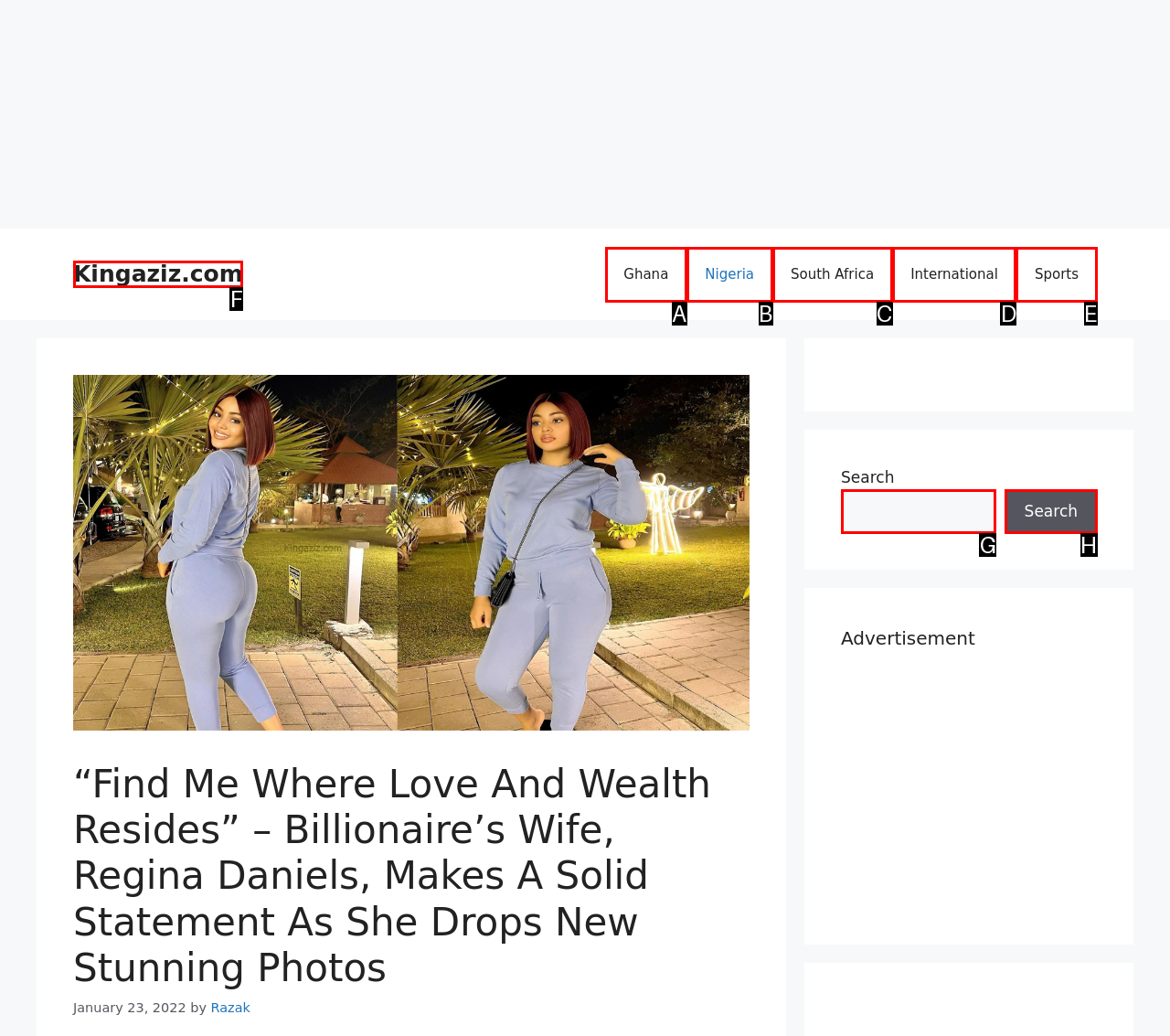Select the HTML element that matches the description: Baby care. Provide the letter of the chosen option as your answer.

None